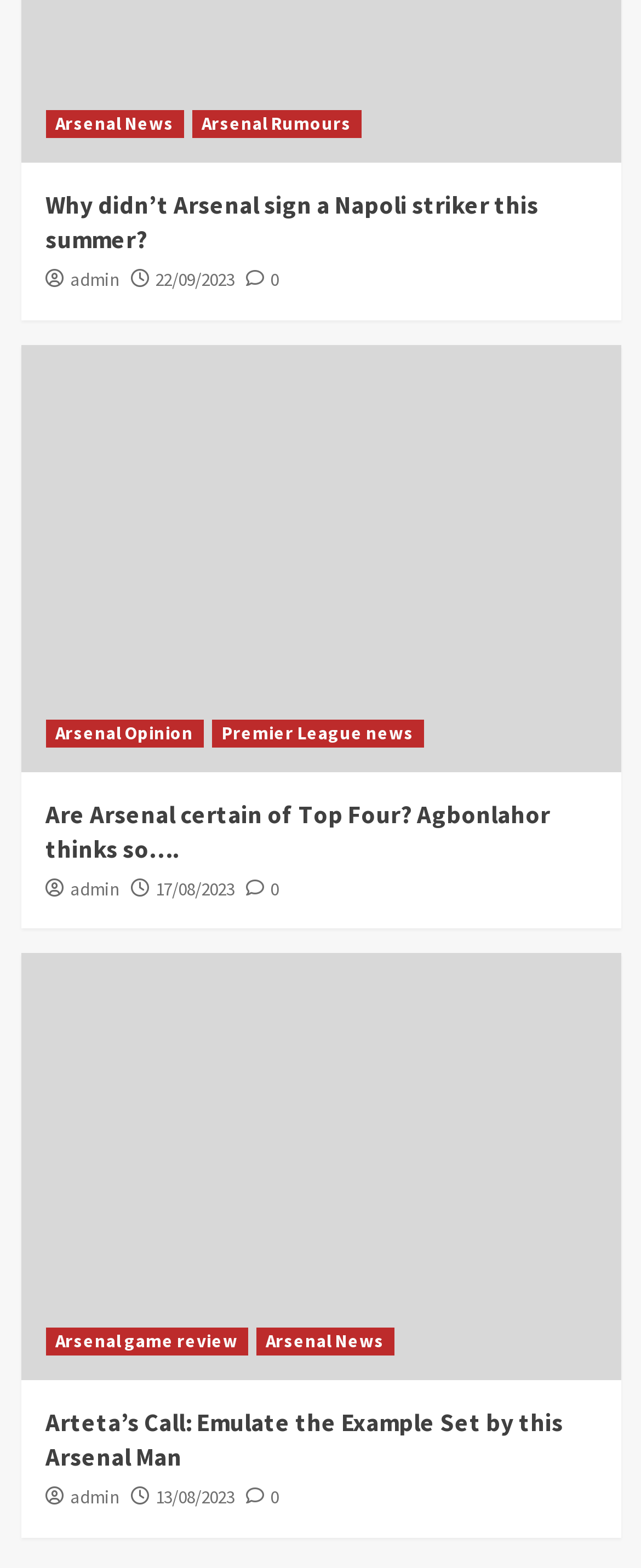Locate the bounding box coordinates of the element I should click to achieve the following instruction: "Check the review of the latest Arsenal game".

[0.071, 0.847, 0.386, 0.865]